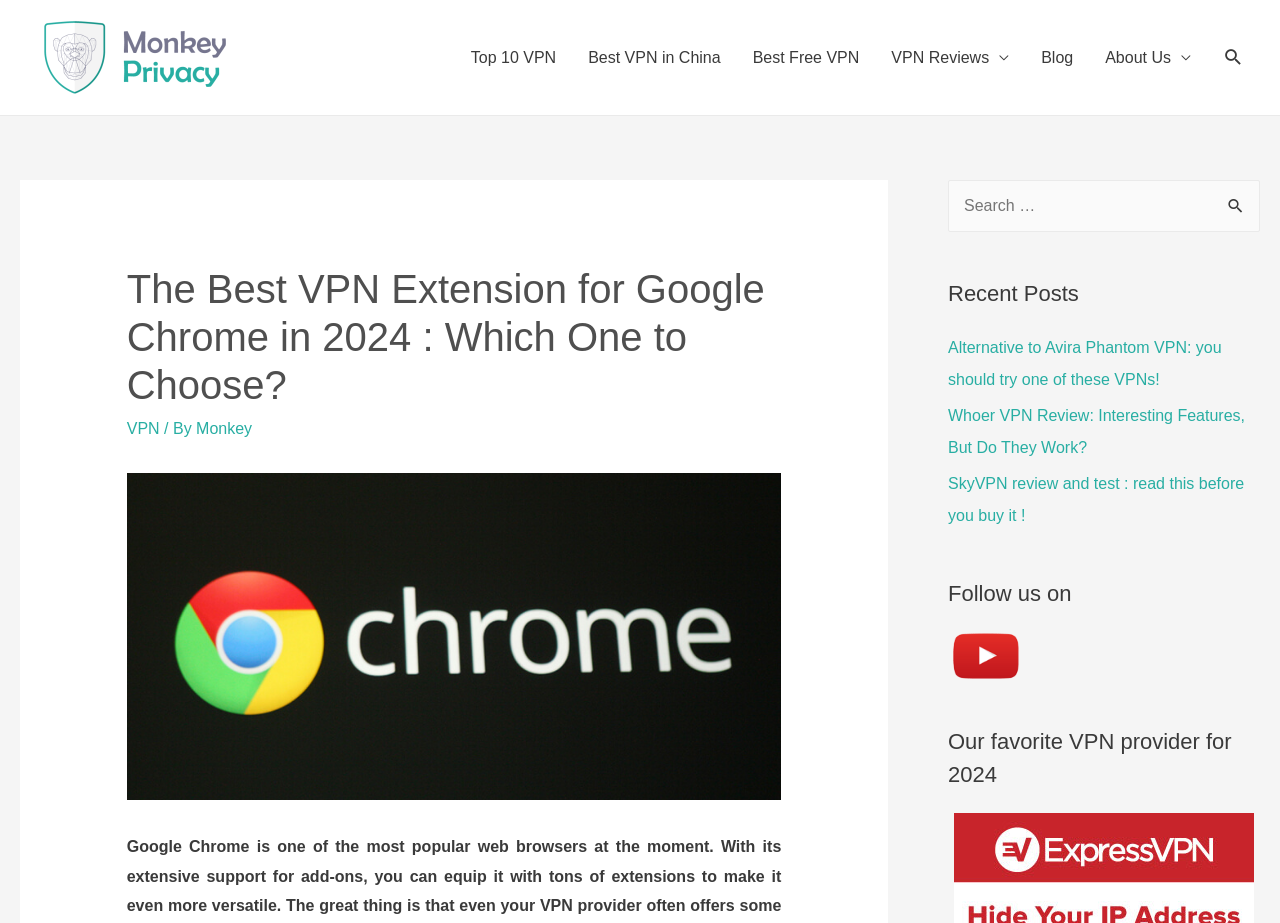What social media platform is mentioned in the 'Follow us on' section?
Please elaborate on the answer to the question with detailed information.

In the 'Follow us on' section, there is a link to Youtube, which is accompanied by a Youtube logo image. This suggests that the website has a presence on Youtube and is encouraging users to follow them on that platform.